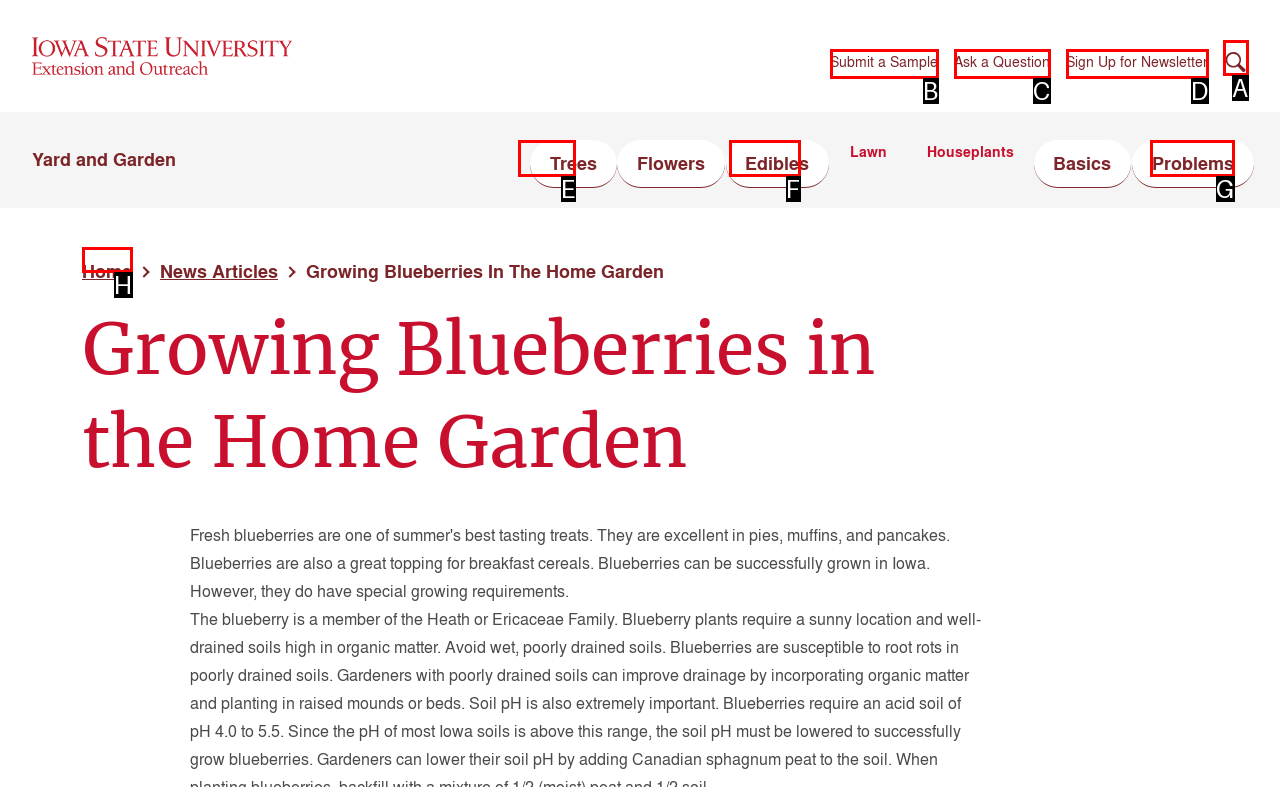Given the description: Ask a Question, identify the corresponding option. Answer with the letter of the appropriate option directly.

C